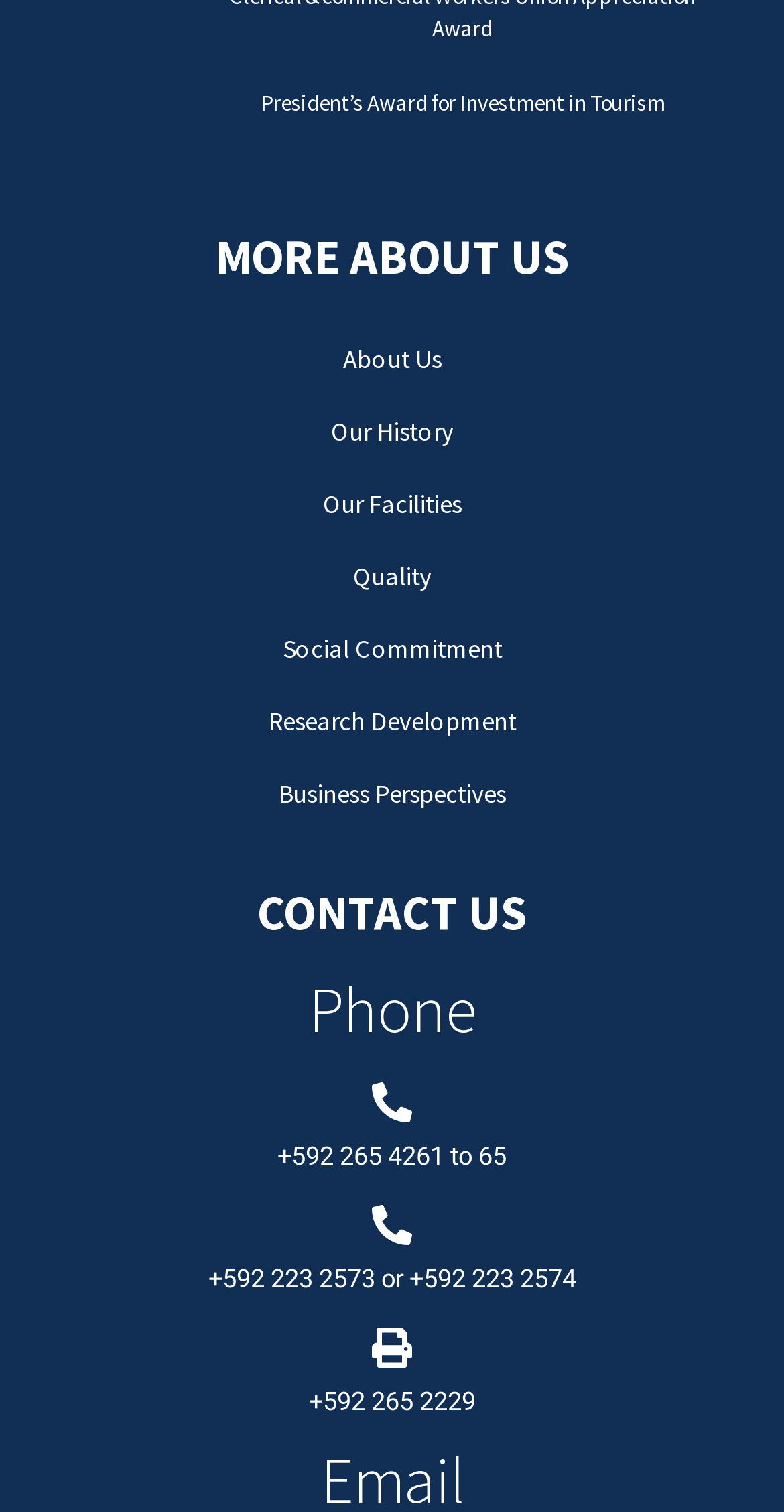Bounding box coordinates are specified in the format (top-left x, top-left y, bottom-right x, bottom-right y). All values are floating point numbers bounded between 0 and 1. Please provide the bounding box coordinate of the region this sentence describes: +592 223 2574

[0.522, 0.835, 0.735, 0.855]